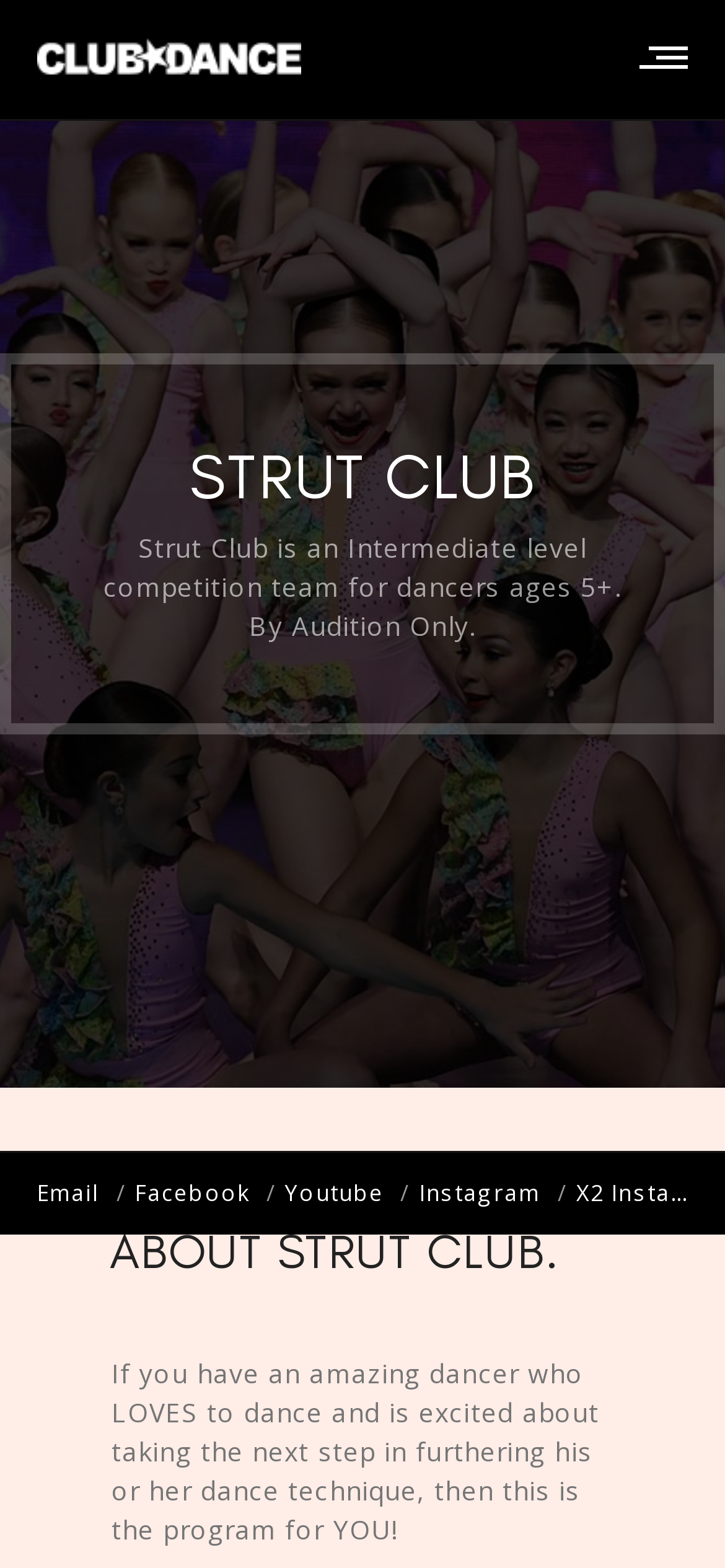What is the level of the Strut Club team?
Using the details shown in the screenshot, provide a comprehensive answer to the question.

I found a static text element with the description 'Strut Club is an Intermediate level competition team for dancers ages 5+. By Audition Only.' which indicates that the level of the Strut Club team is Intermediate.